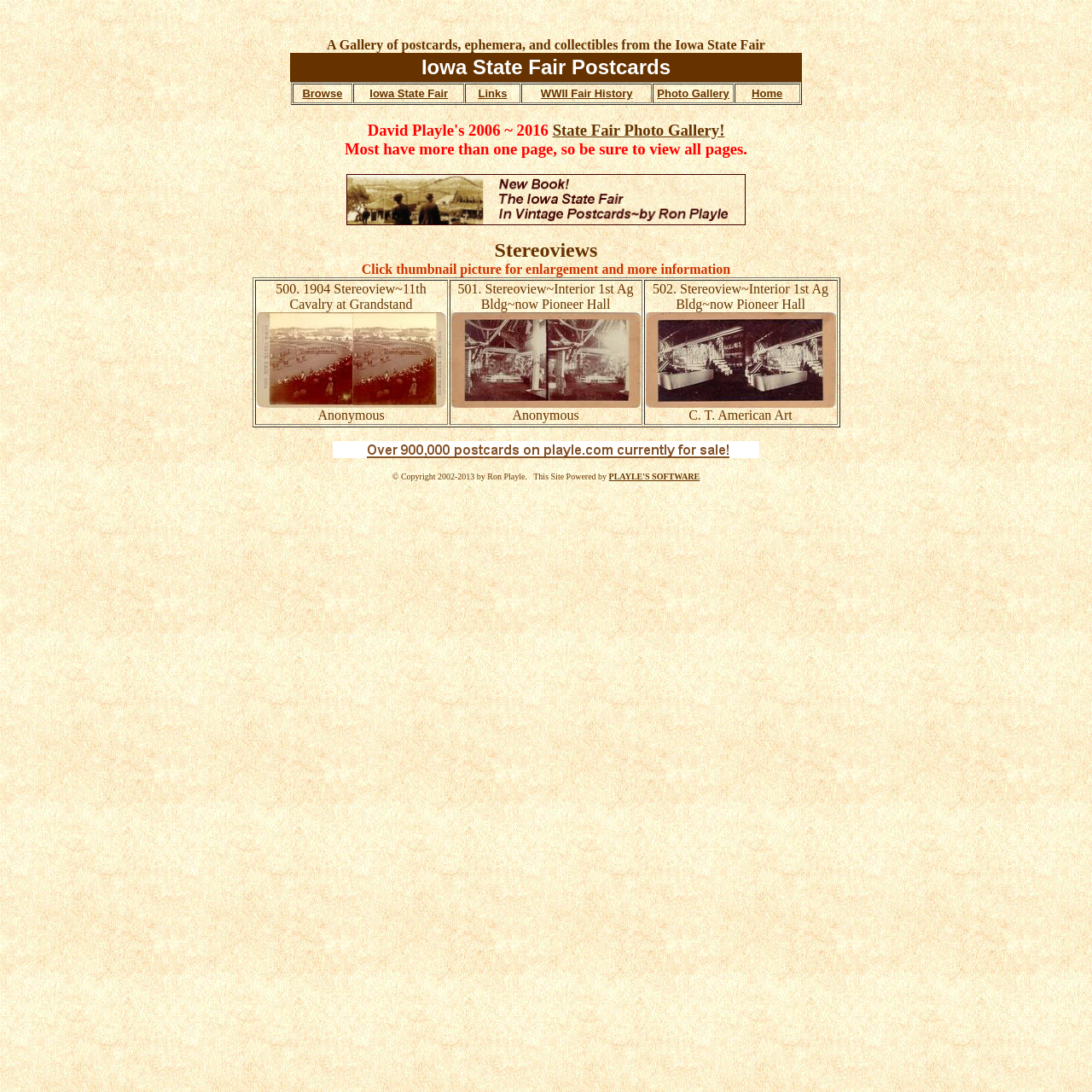Write a detailed summary of the webpage.

This webpage is dedicated to showcasing a gallery of postcards, ephemera, and collectibles from the Iowa State Fair. At the top, there is a title "A Gallery of postcards, ephemera, and collectibles from the Iowa State Fair" followed by a table with navigation links, including "Browse", "Iowa State Fair", "Links", "WWII Fair History", "Photo Gallery", and "Home". 

Below the navigation table, there is a heading that reads "David Playle's 2006 ~ 2016 State Fair Photo Gallery! Most have more than one page, so be sure to view all pages." This heading is accompanied by a link to the "State Fair Photo Gallery!".

On the left side of the page, there is an image, and below it, there are two lines of text: "Stereoviews" and "Click thumbnail picture for enlargement and more information". 

The main content of the page is a table with three rows, each containing three grid cells. Each grid cell displays a stereoview with a thumbnail image, a brief description, and a link to "Click for Enlargement and More Info". The descriptions include information about the stereoview, such as the year and location, and the photographer's name.

At the bottom of the page, there is a copyright notice that reads "© Copyright 2002-2013 by Ron Playle. This Site Powered by" followed by a link to "PLAYLE'S SOFTWARE".